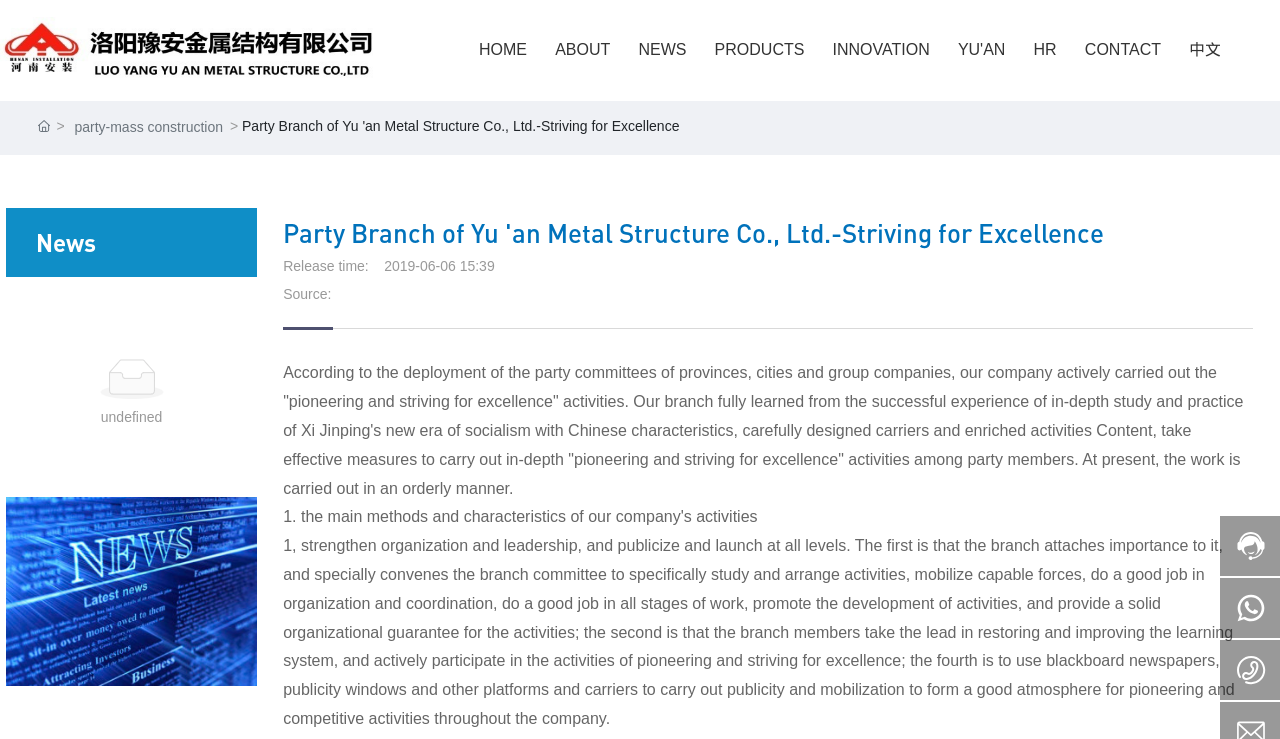Extract the main headline from the webpage and generate its text.

Party Branch of Yu 'an Metal Structure Co., Ltd.-Striving for Excellence